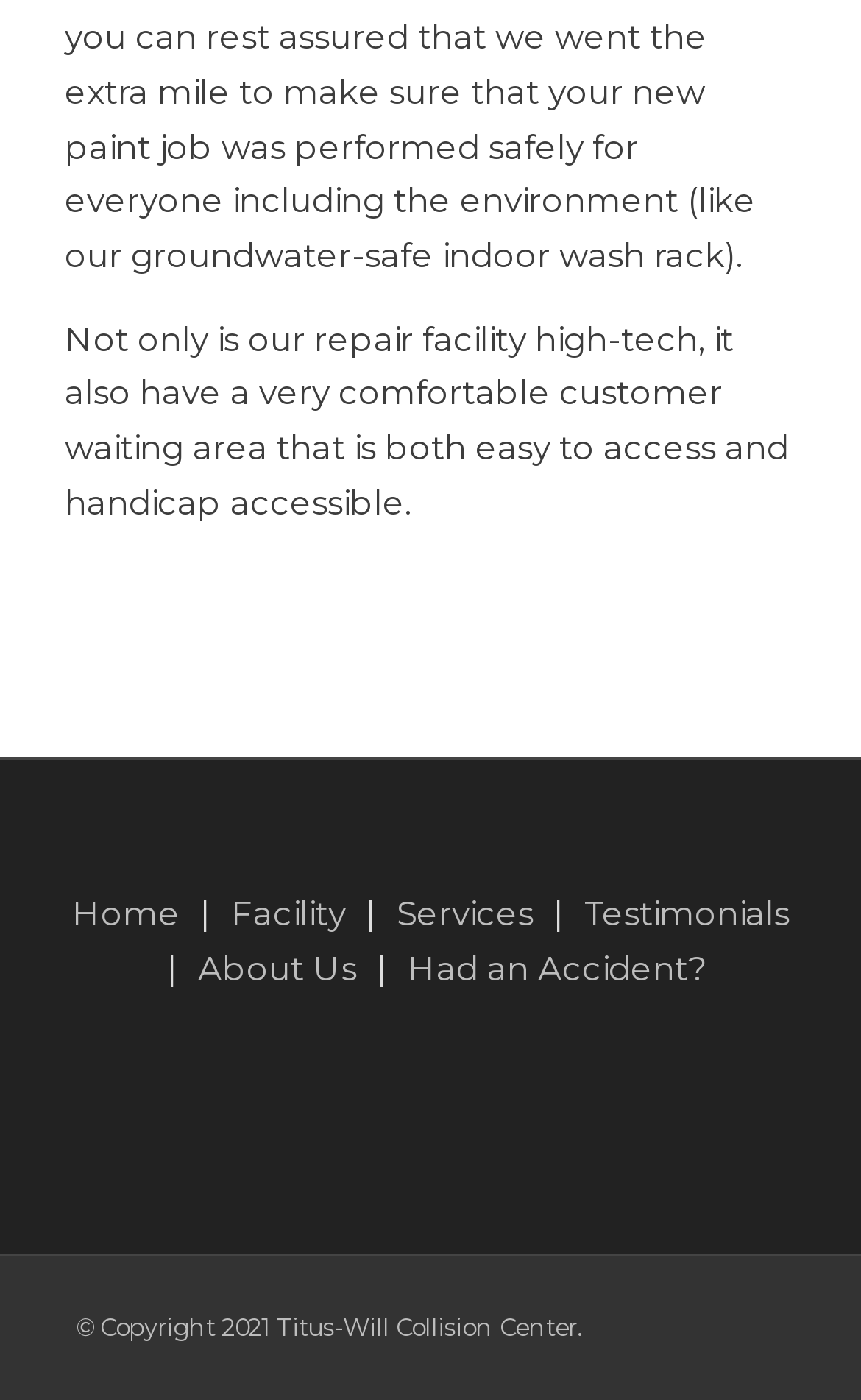Determine the bounding box coordinates of the UI element described by: "Had an Accident?".

[0.473, 0.677, 0.819, 0.707]